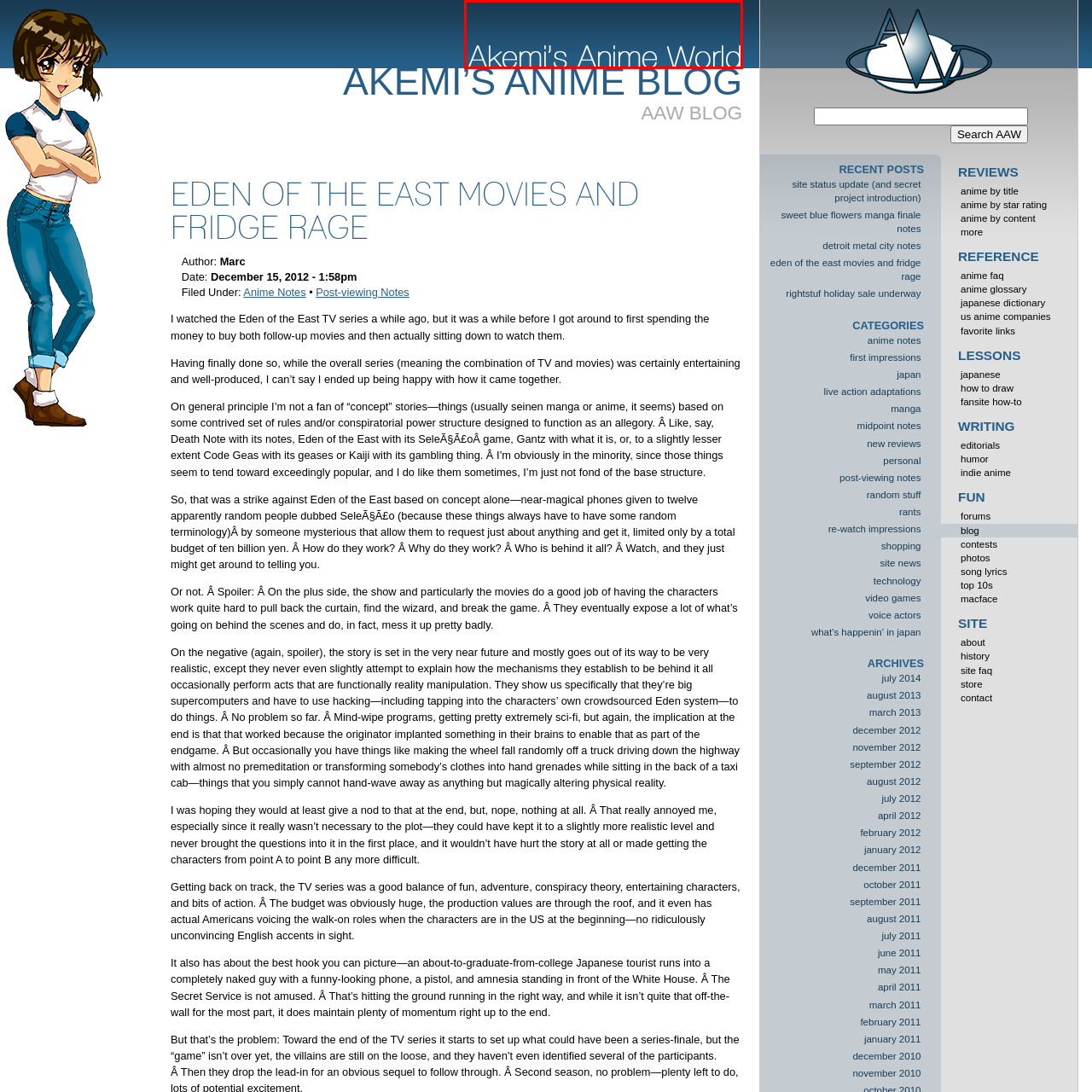Pay attention to the image encased in the red boundary and reply to the question using a single word or phrase:
What is the main focus of the blog 'Akemi's Anime World'?

Anime culture